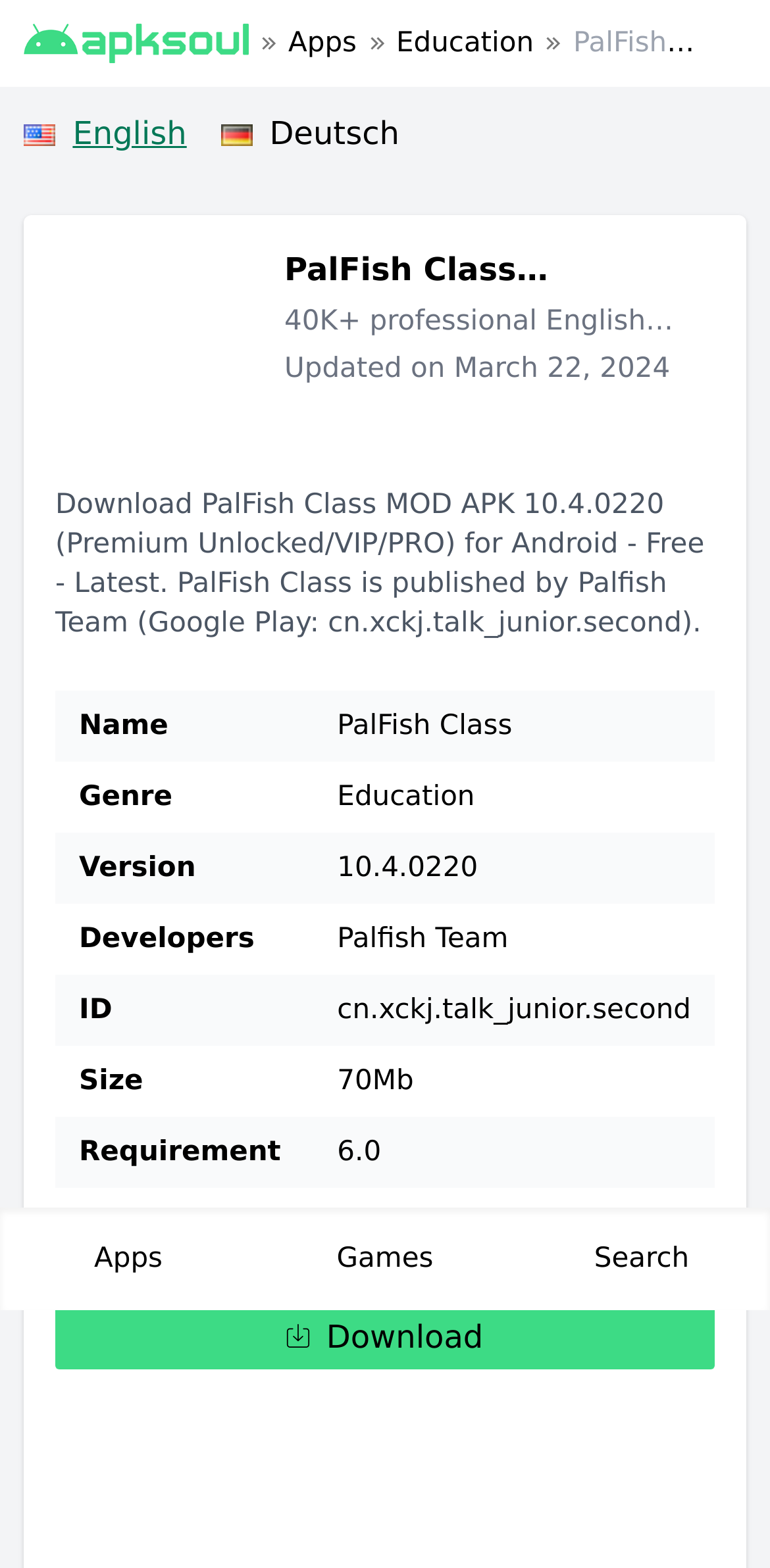Identify the bounding box coordinates for the UI element described as: "Apps".

[0.374, 0.018, 0.463, 0.038]